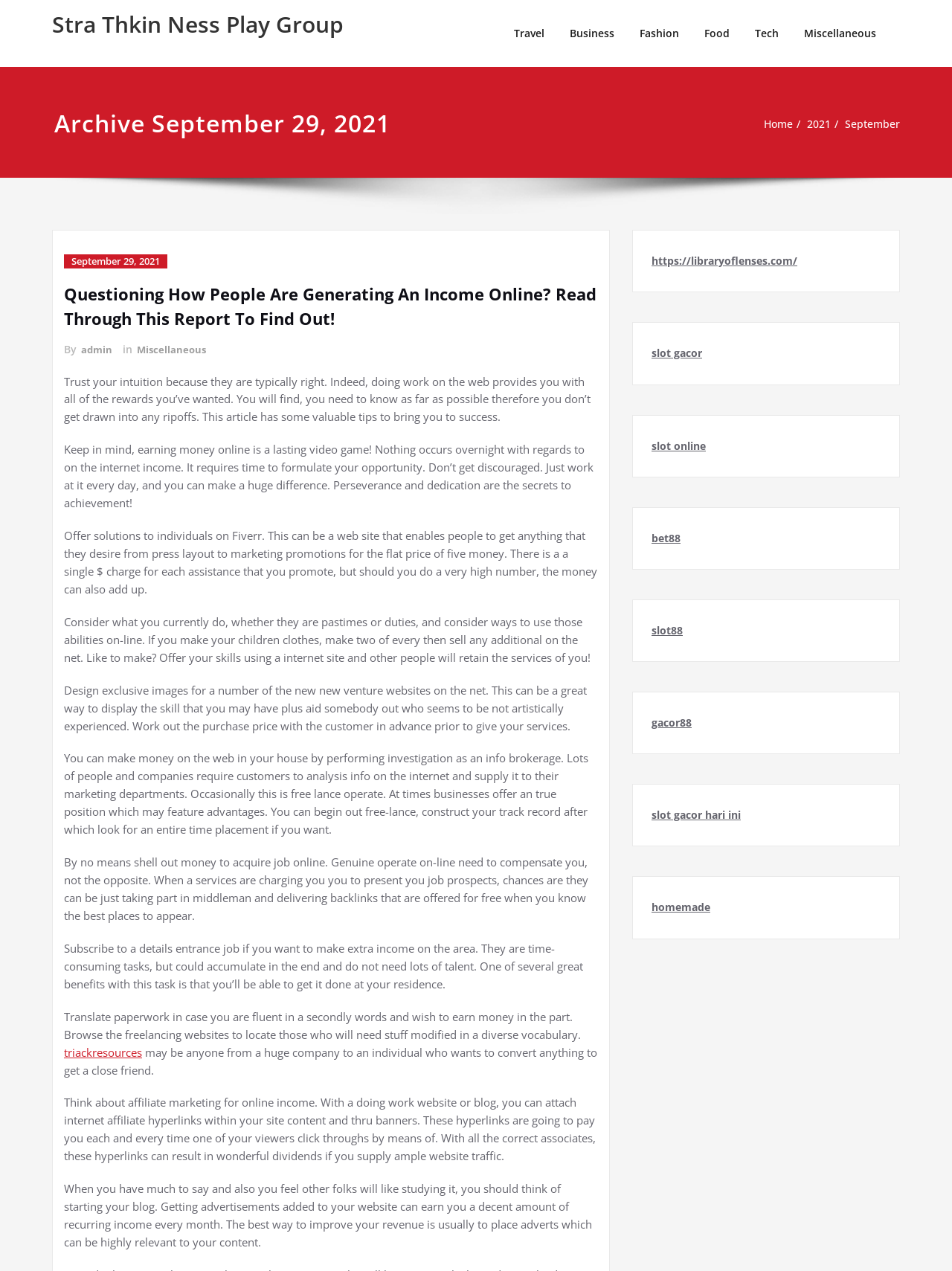Generate a thorough explanation of the webpage's elements.

The webpage is titled "September 2021 – Stra Thkin Ness Play Group" and has a prominent heading with the same title at the top. Below the title, there are several links to different categories, including "Travel", "Business", "Fashion", "Food", "Tech", and "Miscellaneous", which are aligned horizontally across the page.

Further down, there is a heading that reads "Archive September 29, 2021", followed by a series of links to related articles or posts. The first article is titled "Questioning How People Are Generating An Income Online? Read Through This Report To Find Out!" and has a brief summary or introduction below it.

The main content of the webpage is a series of paragraphs or articles that provide tips and advice on making money online. The articles are divided into sections, each with a brief heading or title, and cover topics such as working on Fiverr, designing images, doing research as an info brokerage, and translating documents.

Throughout the webpage, there are several links to external websites or resources, including "triackresources" and "libraryoflenses.com". There are also links to online gaming or betting websites, such as "slot gacor" and "bet88".

At the bottom of the webpage, there are more links to related articles or posts, including "homemade", which may be a category or tag. Overall, the webpage appears to be a blog or article directory focused on making money online and related topics.